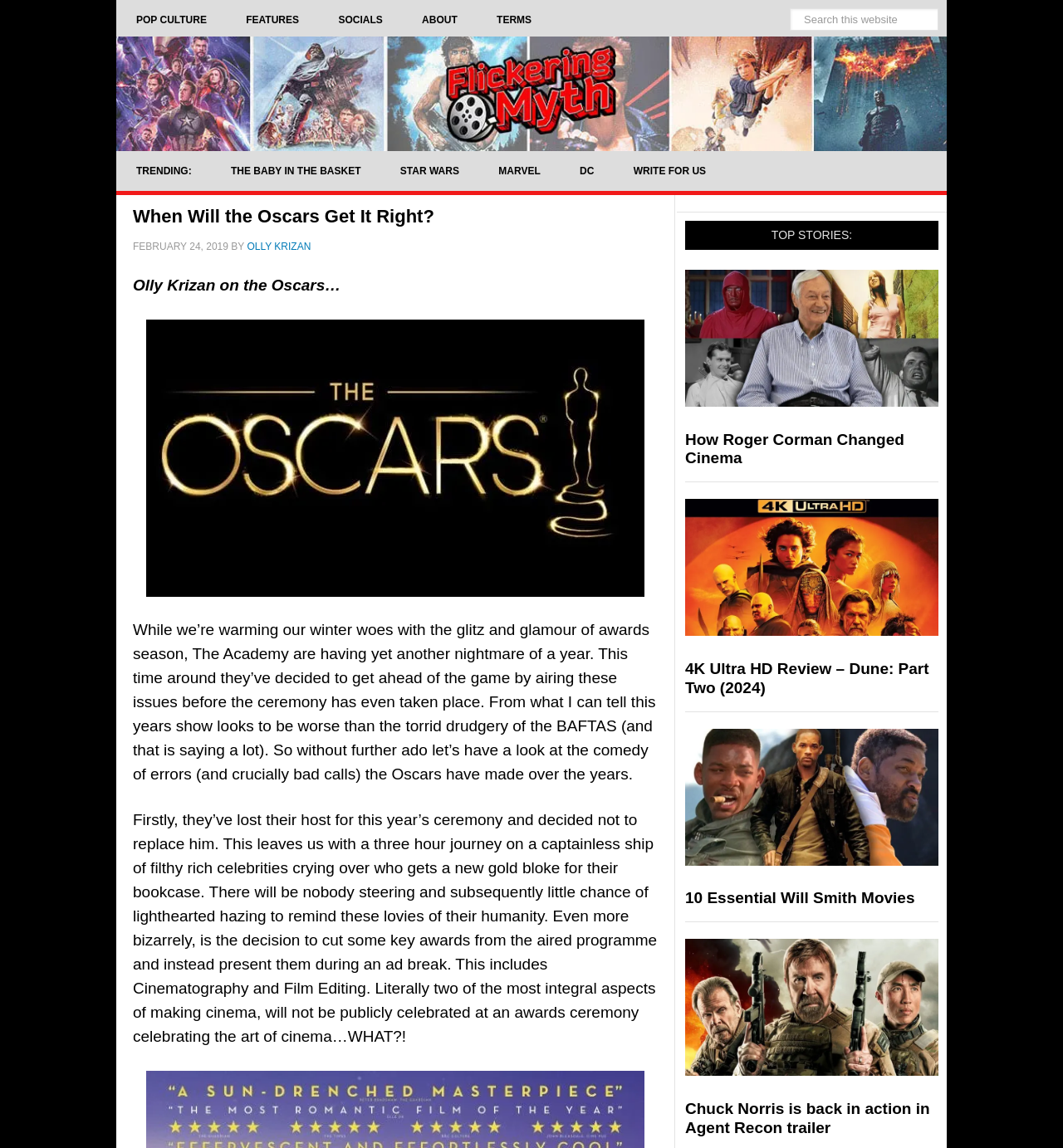Could you provide the bounding box coordinates for the portion of the screen to click to complete this instruction: "Read article about How Roger Corman Changed Cinema"?

[0.645, 0.375, 0.883, 0.408]